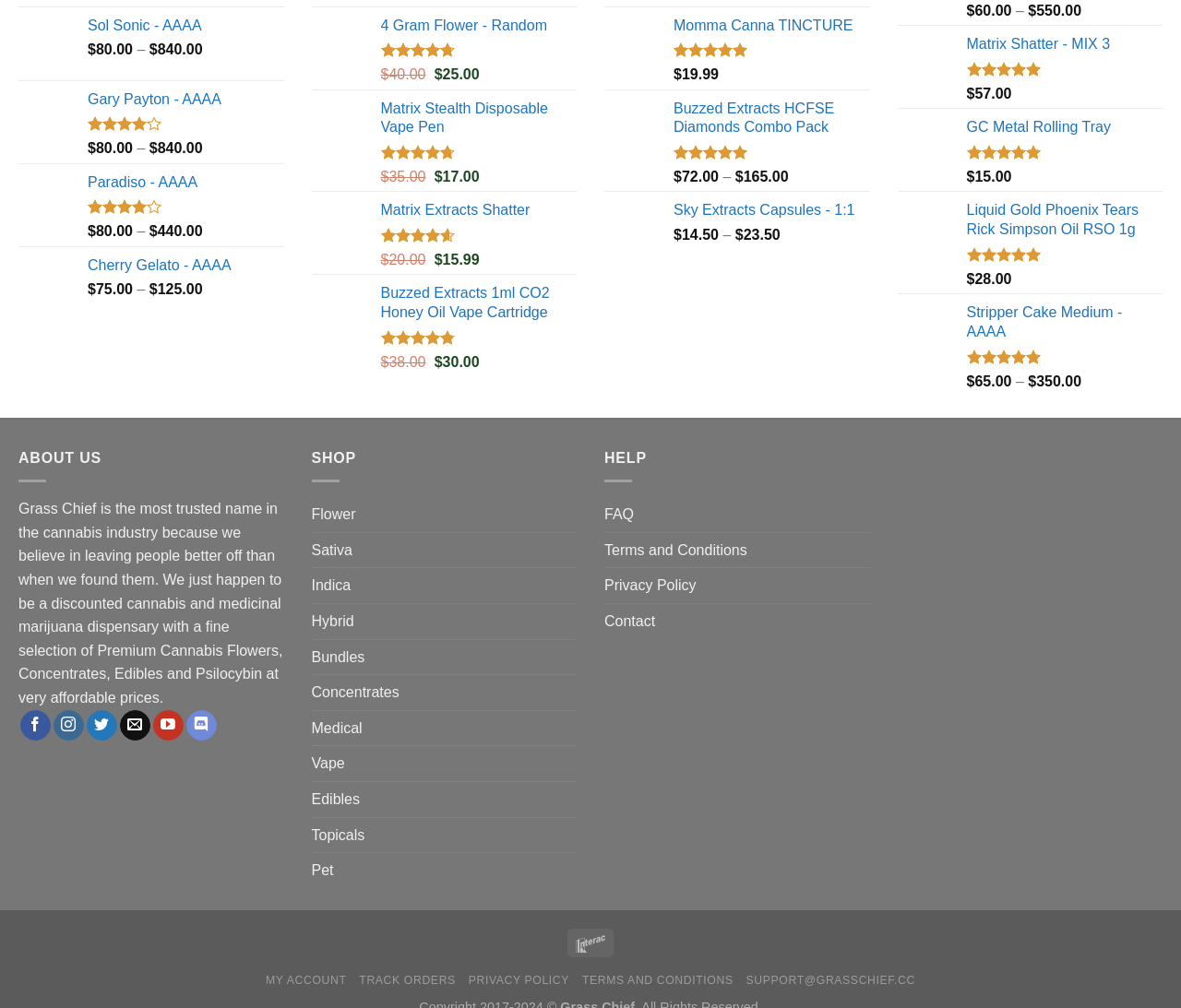Refer to the image and answer the question with as much detail as possible: What is the original price of Matrix Stealth Plus HTFSE Premium Blend Pen?

I found the original price of Matrix Stealth Plus HTFSE Premium Blend Pen by looking at the StaticText element with the text 'Original price was: $35.00.' which is located near the link element with the text 'Matrix Stealth Plus HTFSE Premium Blend Pen Matrix Stealth Disposable Vape Pen'.